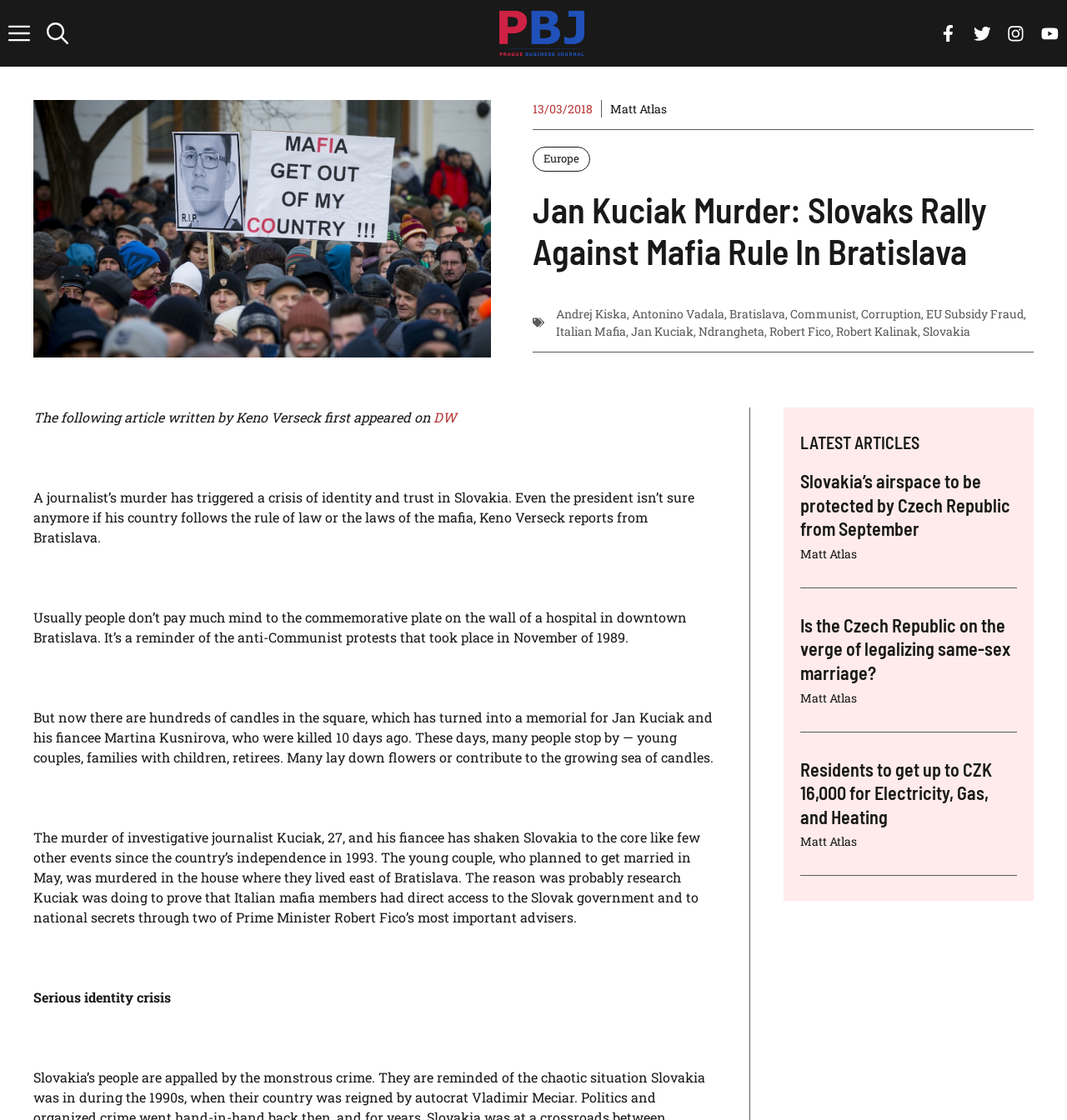Answer this question in one word or a short phrase: What is the name of the prime minister mentioned in the article?

Robert Fico